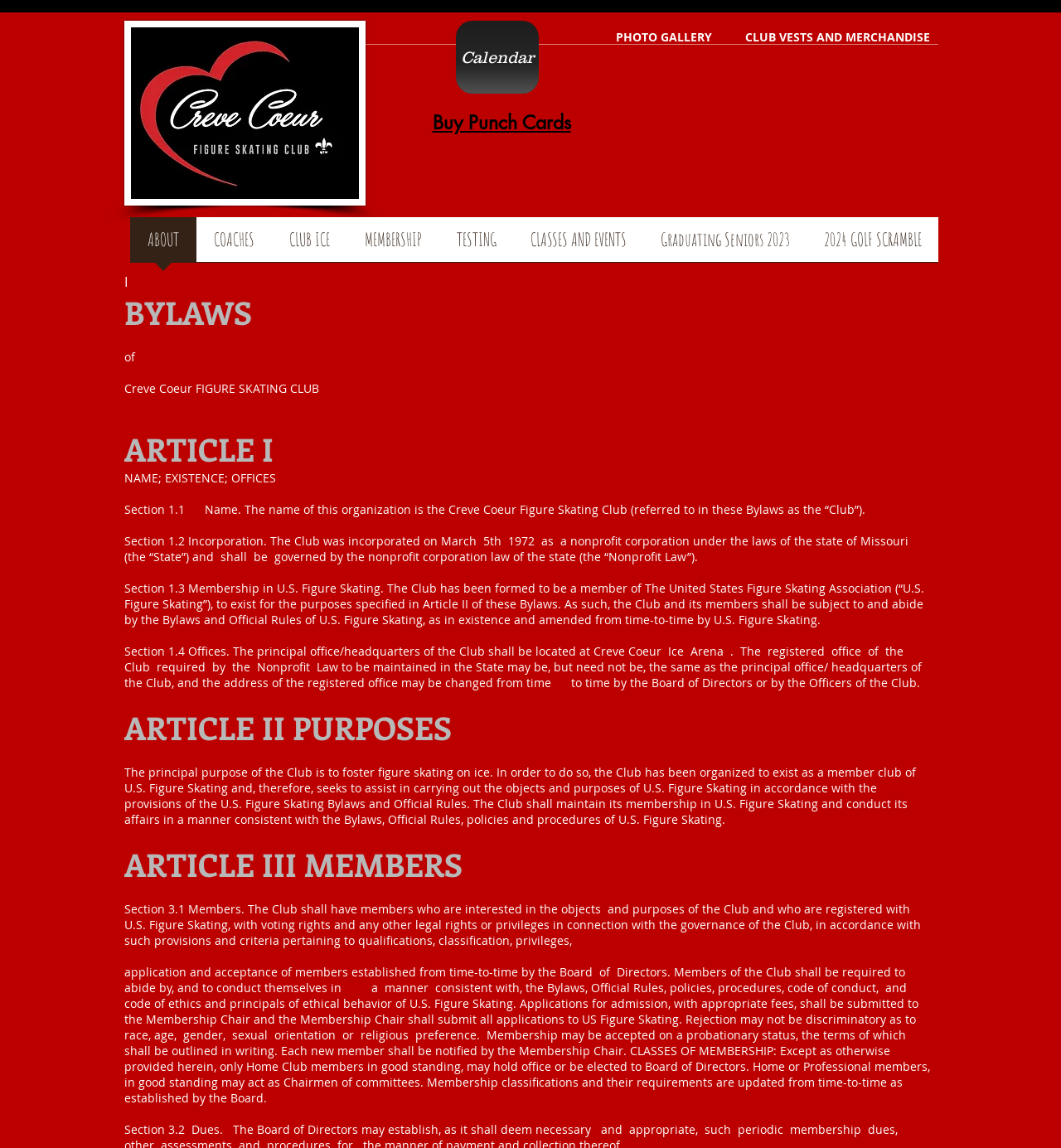Please provide the bounding box coordinates for the element that needs to be clicked to perform the instruction: "Visit Big Life Financial's website". The coordinates must consist of four float numbers between 0 and 1, formatted as [left, top, right, bottom].

None